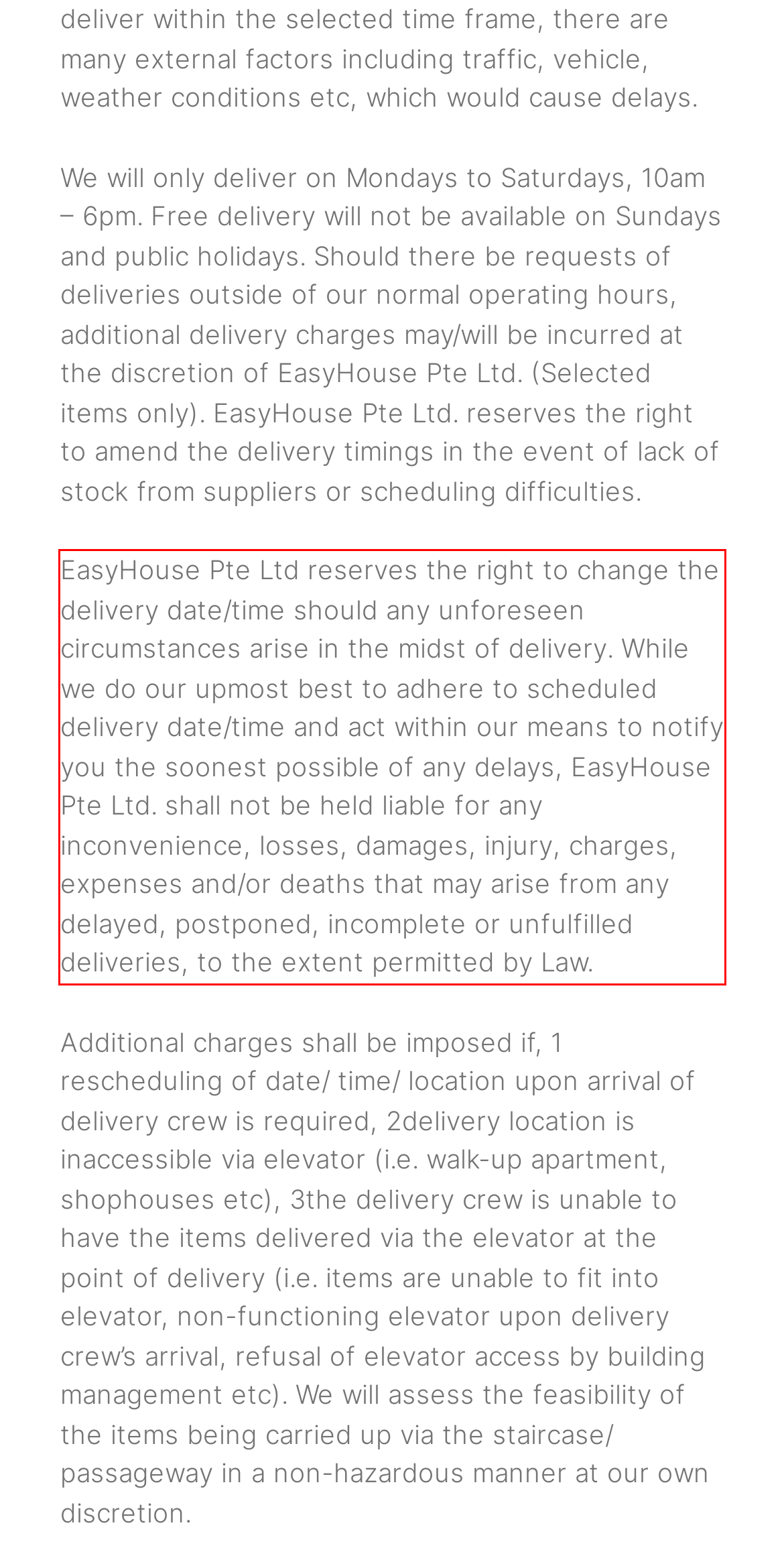The screenshot you have been given contains a UI element surrounded by a red rectangle. Use OCR to read and extract the text inside this red rectangle.

EasyHouse Pte Ltd reserves the right to change the delivery date/time should any unforeseen circumstances arise in the midst of delivery. While we do our upmost best to adhere to scheduled delivery date/time and act within our means to notify you the soonest possible of any delays, EasyHouse Pte Ltd. shall not be held liable for any inconvenience, losses, damages, injury, charges, expenses and/or deaths that may arise from any delayed, postponed, incomplete or unfulfilled deliveries, to the extent permitted by Law.